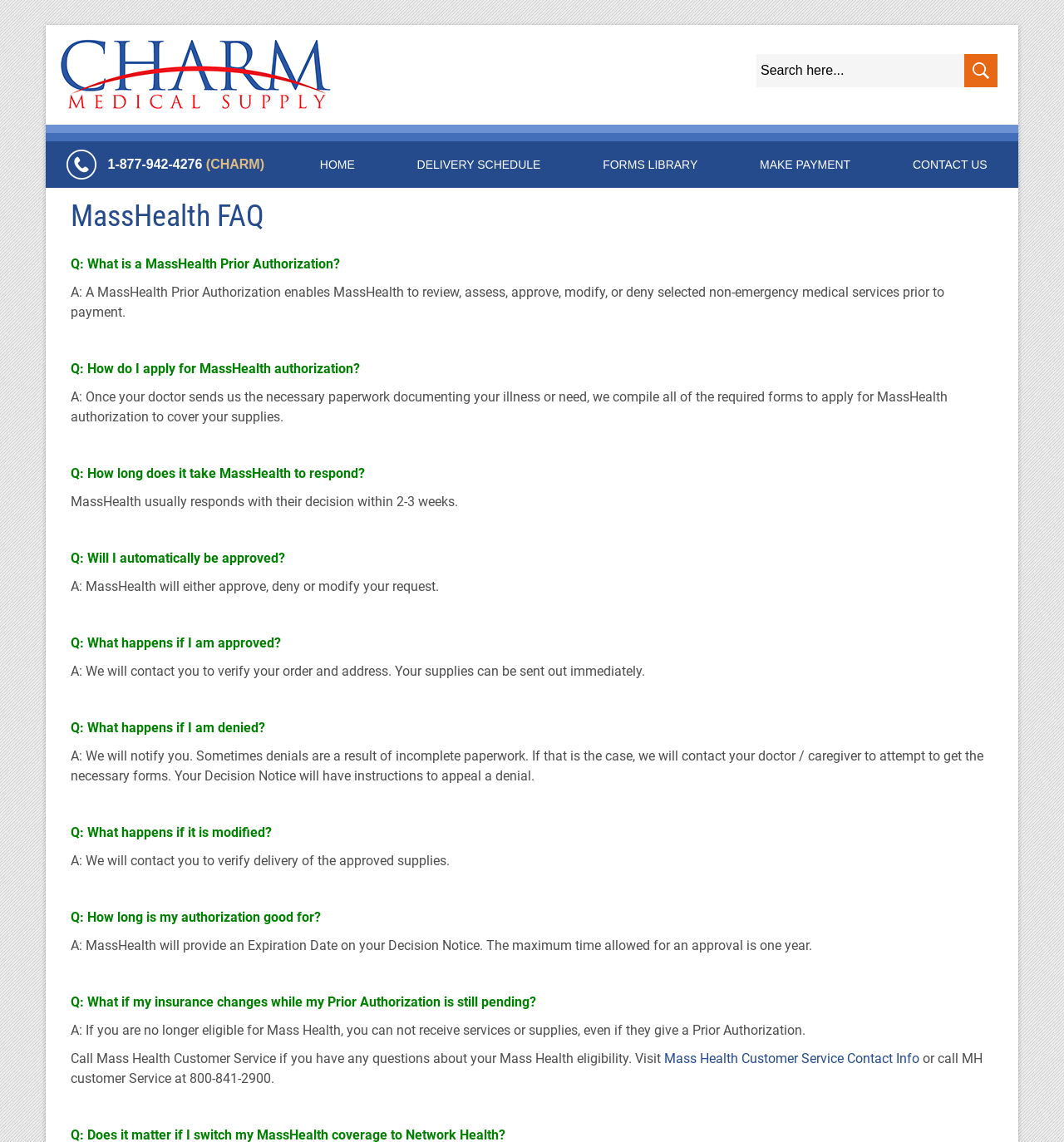Please respond to the question using a single word or phrase:
What is the phone number to contact MassHealth?

1-877-942-4276